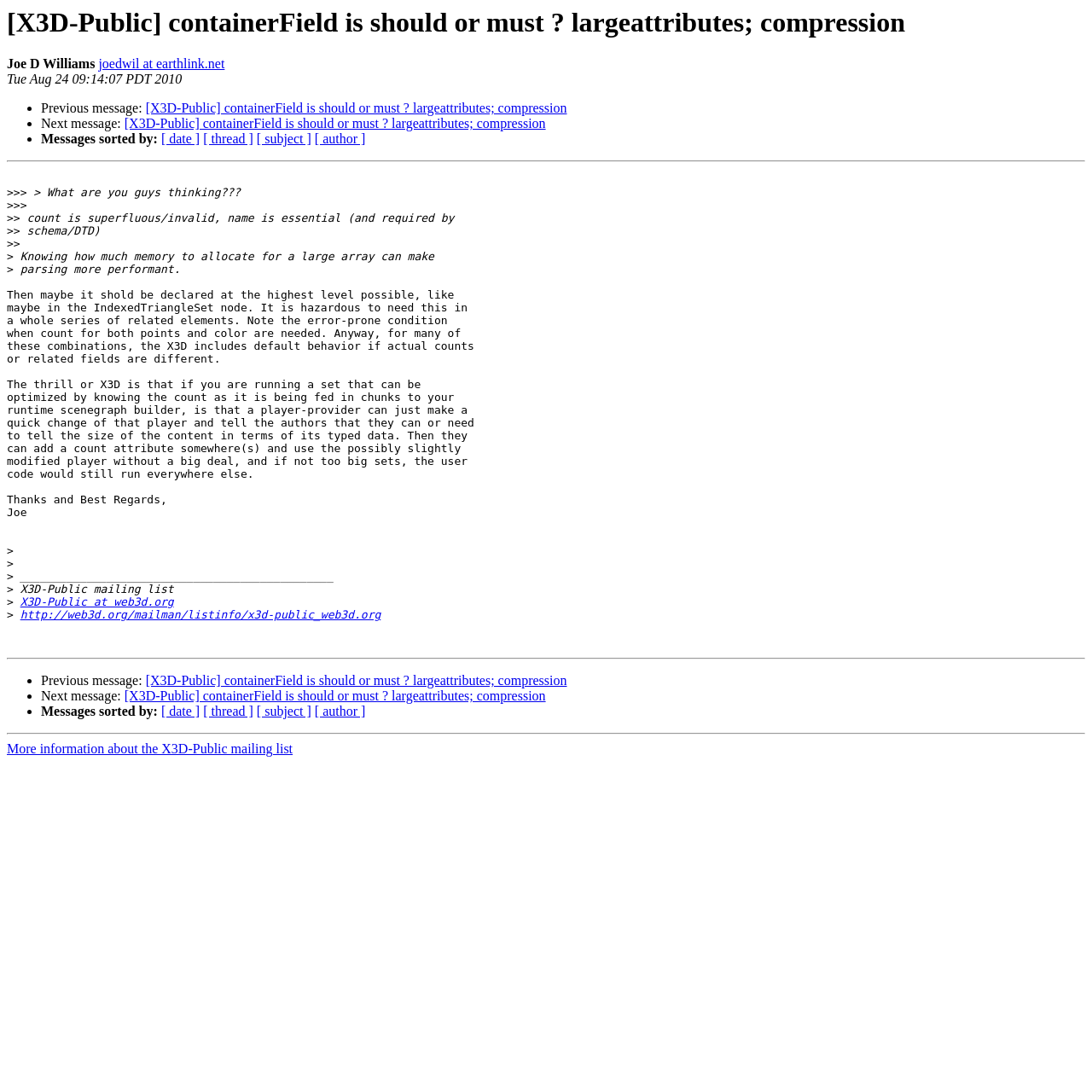Please provide a brief answer to the following inquiry using a single word or phrase:
What is the date of this message?

Tue Aug 24 09:14:07 PDT 2010